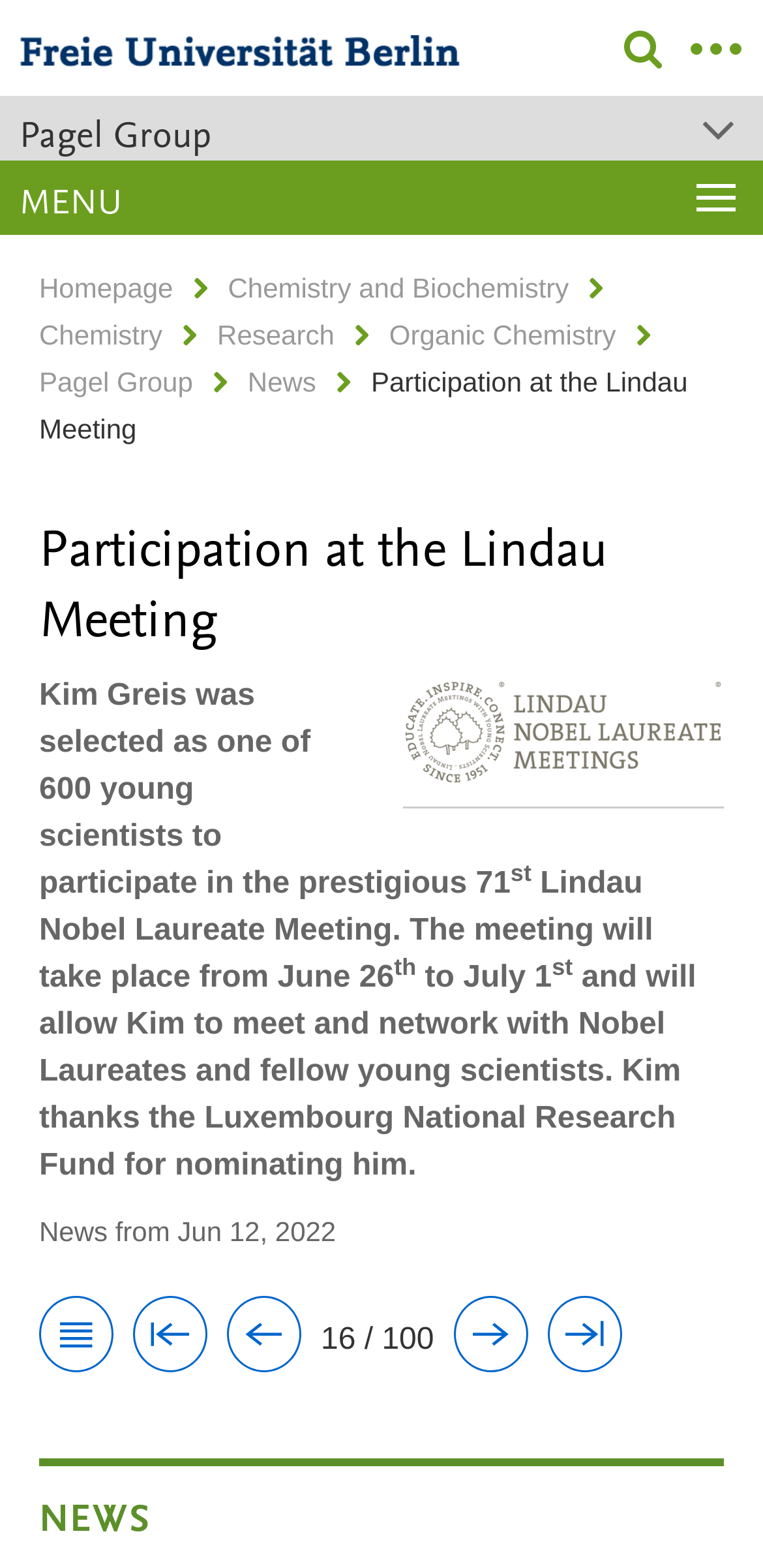From the webpage screenshot, predict the bounding box coordinates (top-left x, top-left y, bottom-right x, bottom-right y) for the UI element described here: News

[0.325, 0.233, 0.414, 0.253]